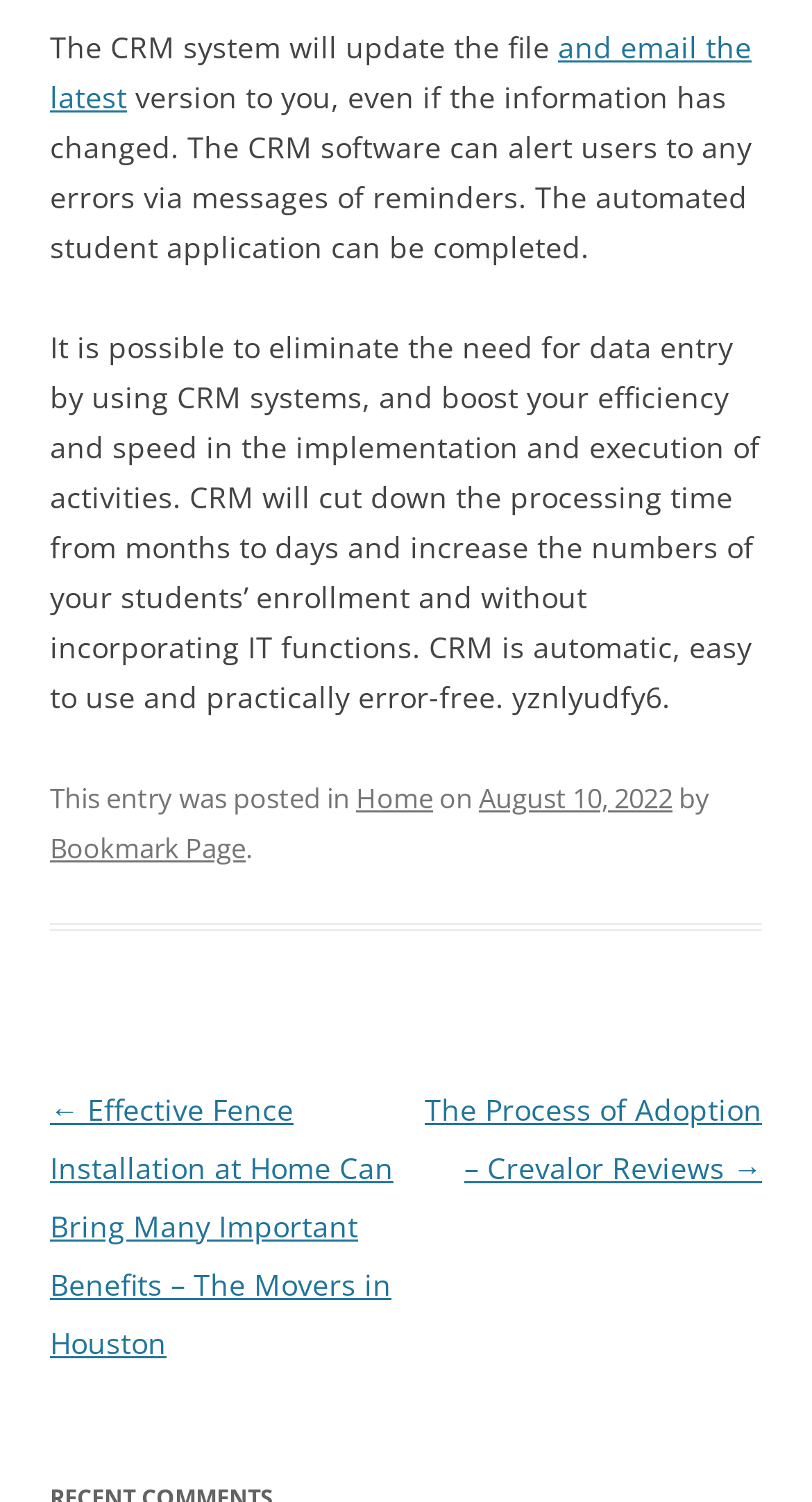What is the topic of the previous post?
Please give a detailed and elaborate answer to the question based on the image.

The topic of the previous post can be found in the 'Post navigation' section, where it is written '← Effective Fence Installation at Home Can Bring Many Important Benefits – The Movers in Houston'.